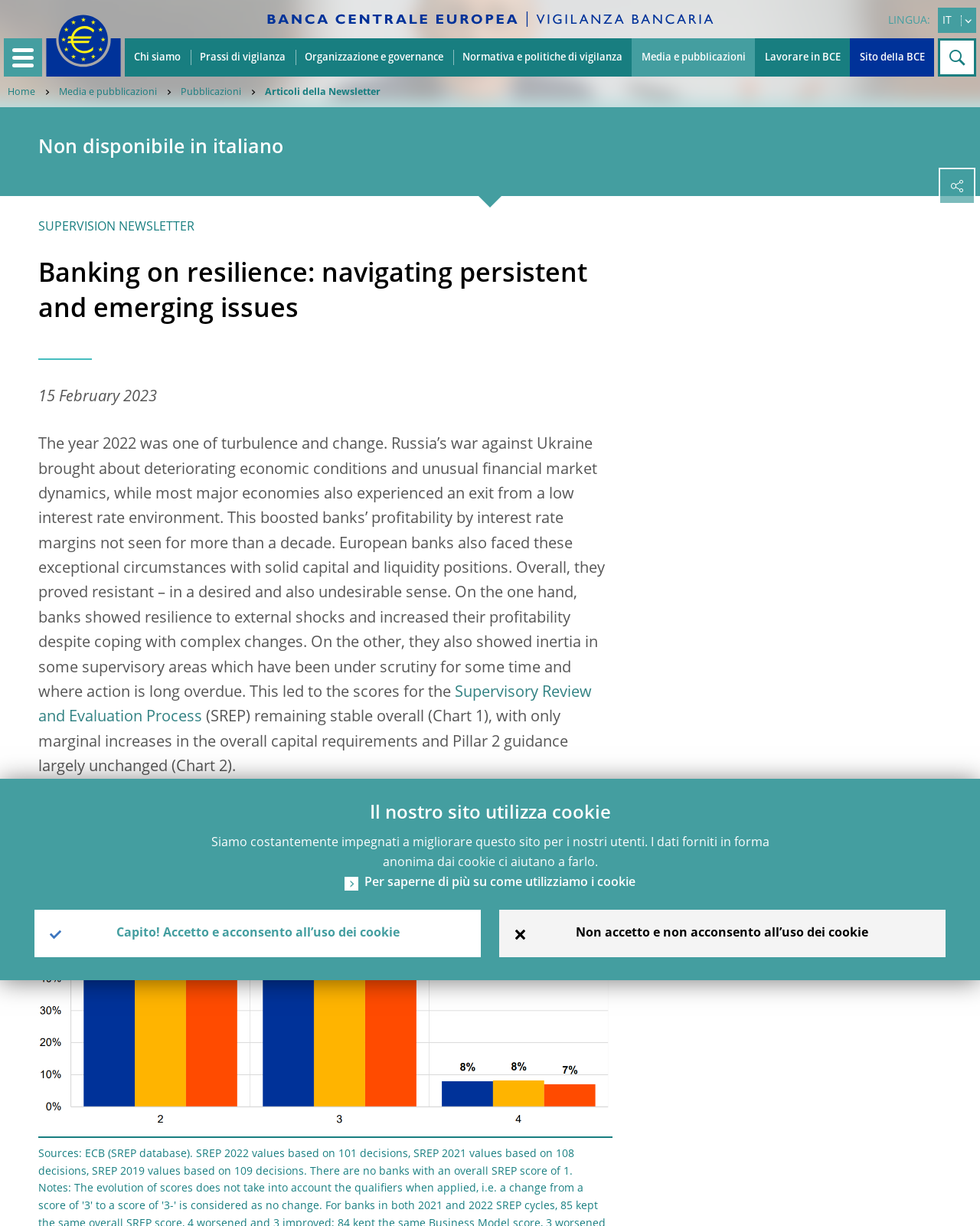Given the content of the image, can you provide a detailed answer to the question?
What is the purpose of the search box?

The purpose of the search box is to search the website, as it is a common feature on websites that allows users to search for specific content or keywords within the website.